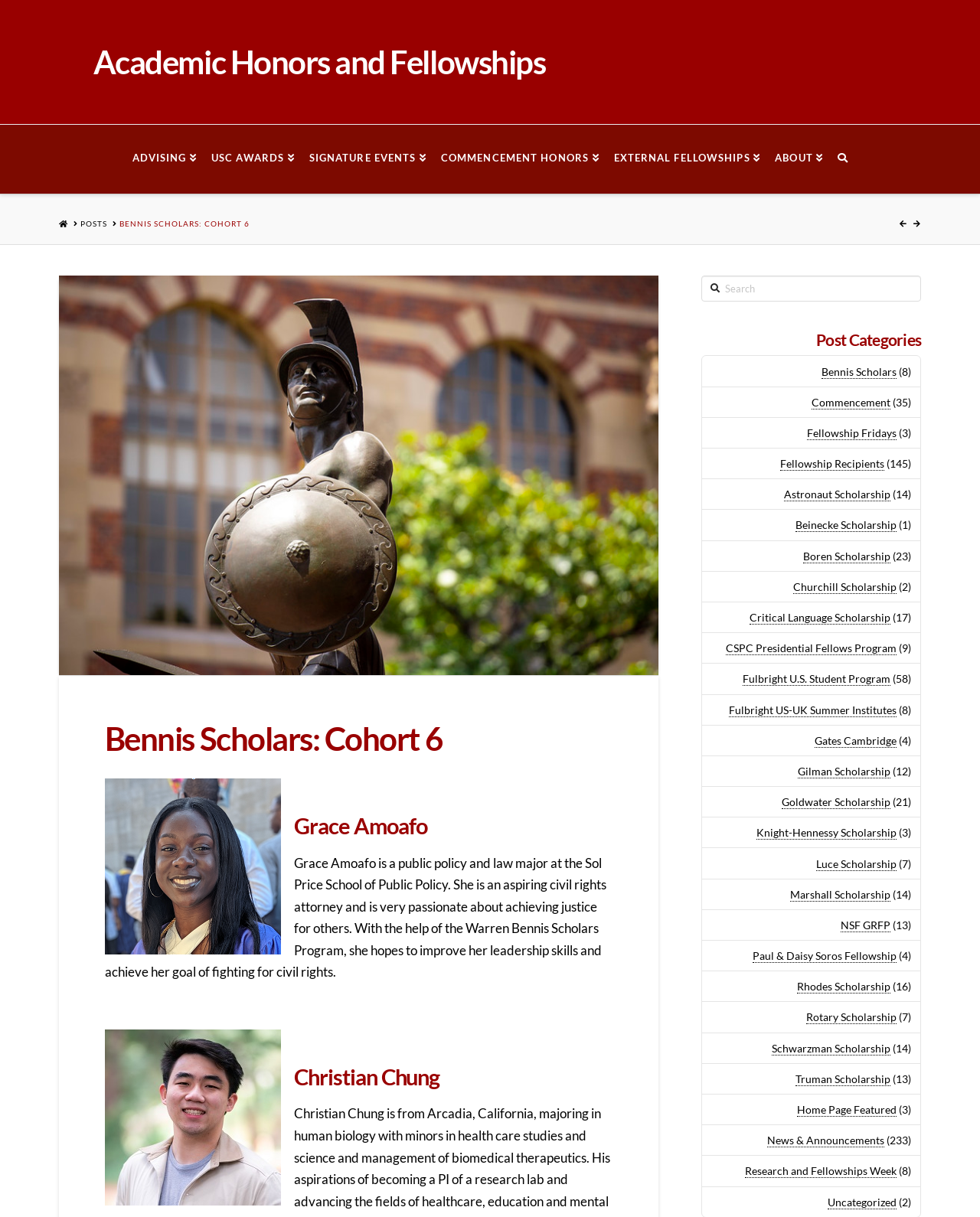Could you determine the bounding box coordinates of the clickable element to complete the instruction: "Explore external fellowships"? Provide the coordinates as four float numbers between 0 and 1, i.e., [left, top, right, bottom].

[0.618, 0.103, 0.783, 0.159]